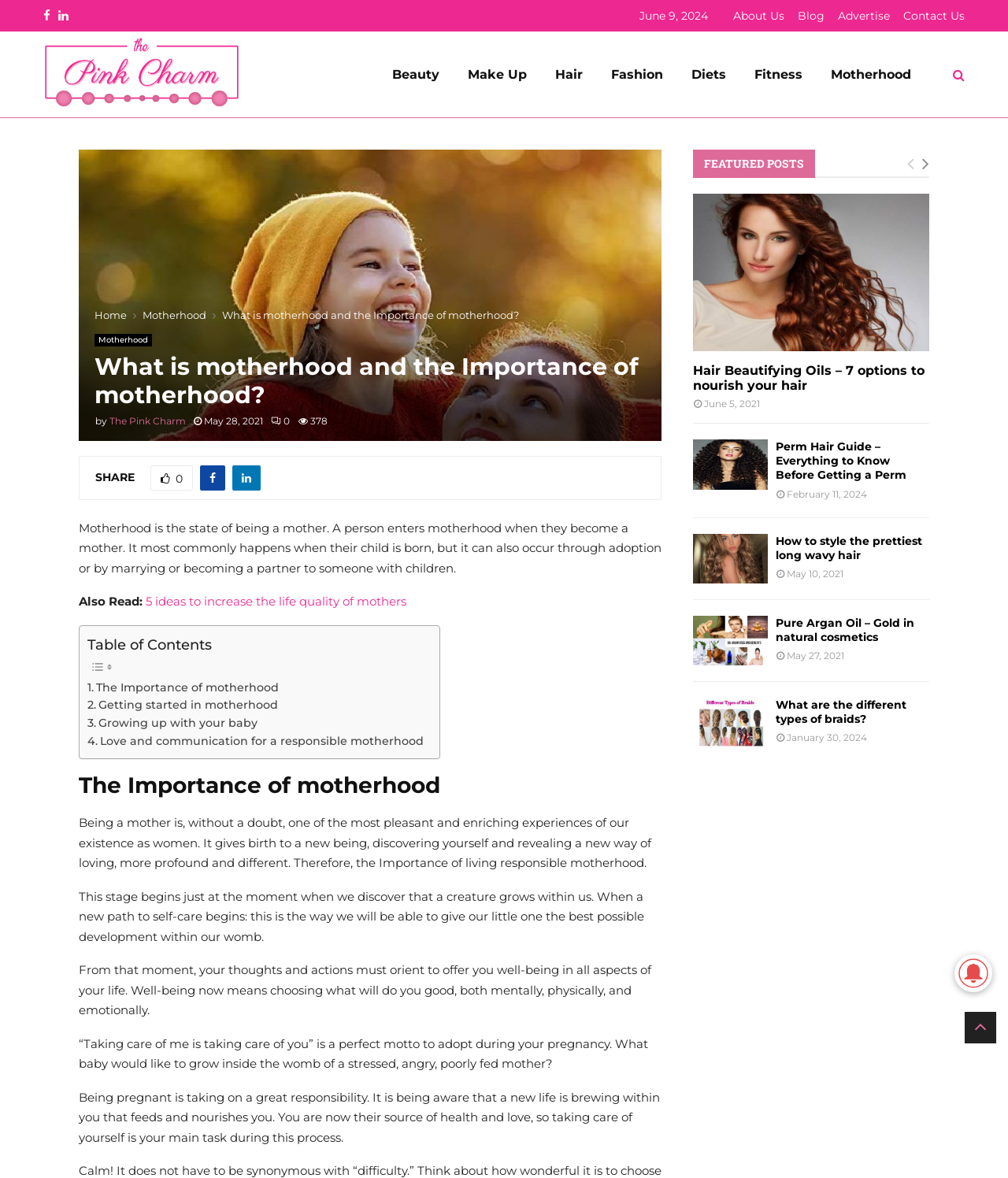What is the date of the article 'What is motherhood and the Importance of motherhood?'?
Using the information from the image, answer the question thoroughly.

The article 'What is motherhood and the Importance of motherhood?' was published on May 28, 2021, as indicated by the timestamp at the top of the article.